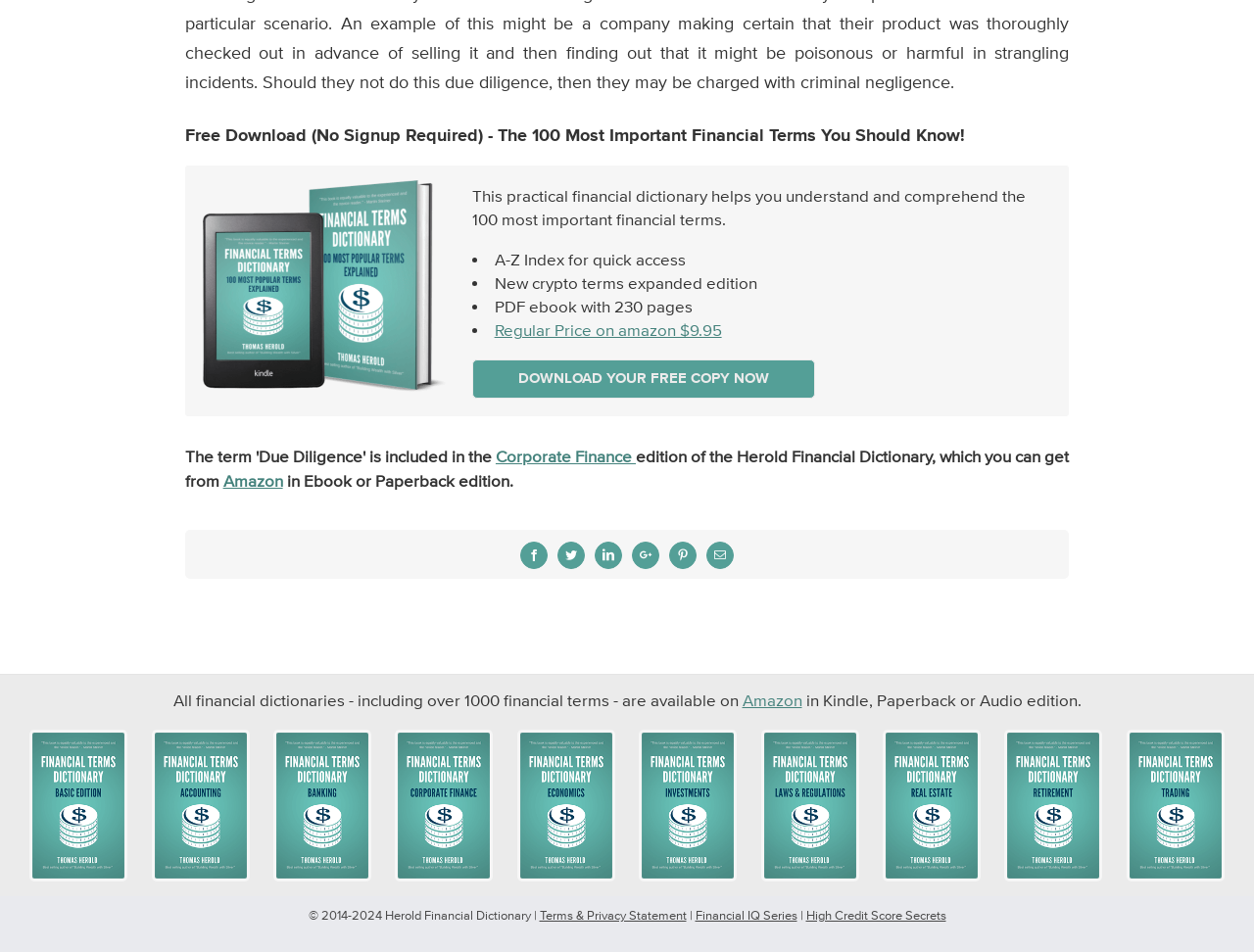How many financial dictionaries are available on Amazon?
Please answer the question with a detailed response using the information from the screenshot.

The webpage mentions that 'All financial dictionaries - including over 1000 financial terms - are available on Amazon in Kindle, Paperback or Audio edition.' This implies that there are multiple financial dictionaries available on Amazon.